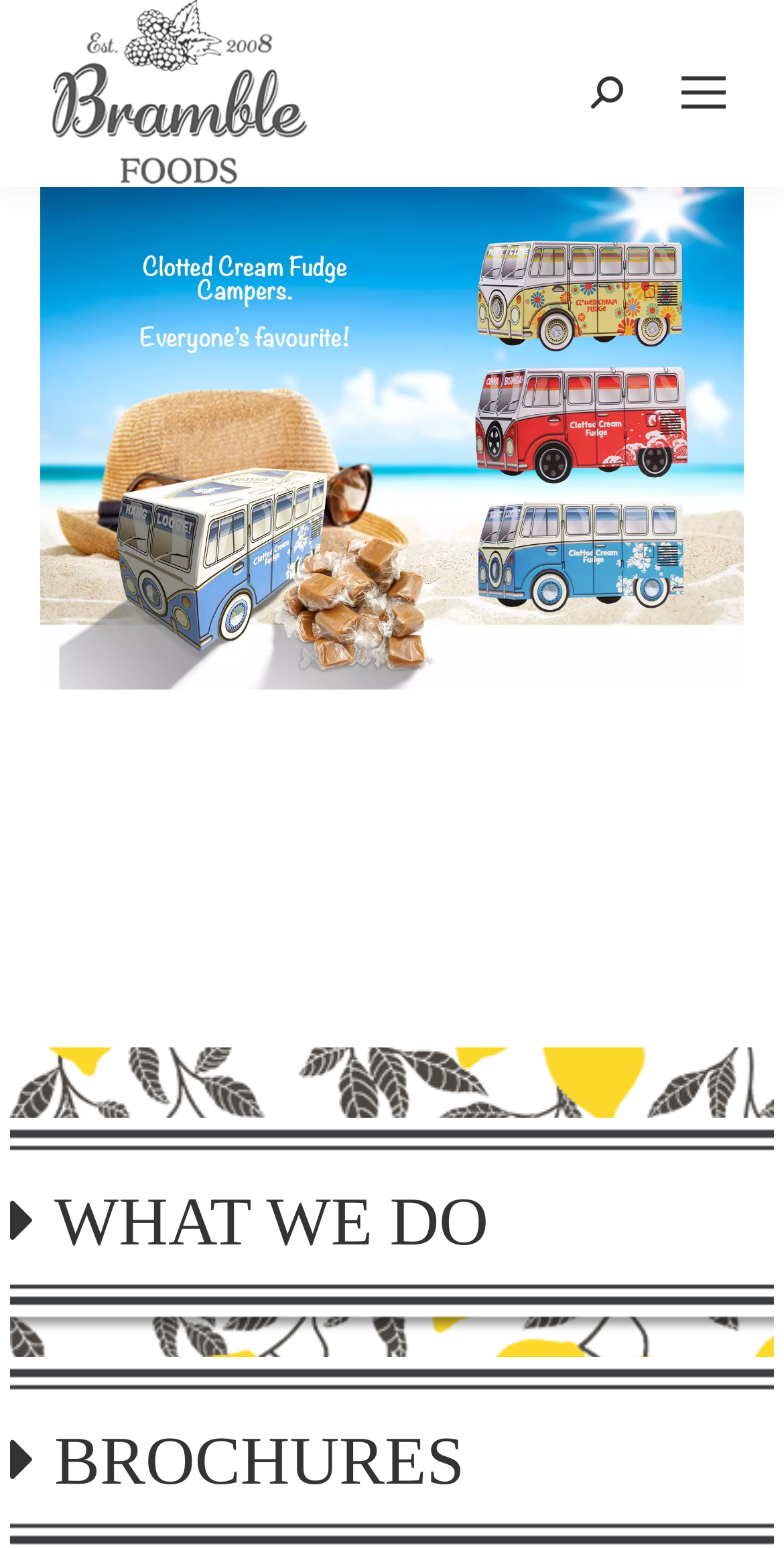Give an in-depth explanation of the webpage layout and content.

The webpage is the homepage of Bramble Foods, featuring a prominent logo and navigation menu at the top. The logo is an image with the text "Bramble Foods" and is positioned at the top-left corner of the page. Below the logo, there is a horizontal tab list with 21 tabs, each labeled with a number from 1 to 21. The sixth tab is currently selected. 

To the right of the logo, there is a search bar with a magnifying glass icon and a "Search:" label. Above the search bar, there is a mobile menu icon. 

Further down the page, there is a heading that reads "WHAT WE DO" in a large font, accompanied by two links below it, labeled "WHAT WE DO" and "BROCHURES". 

At the bottom-right corner of the page, there is a "Go to Top" link with an upward arrow icon.